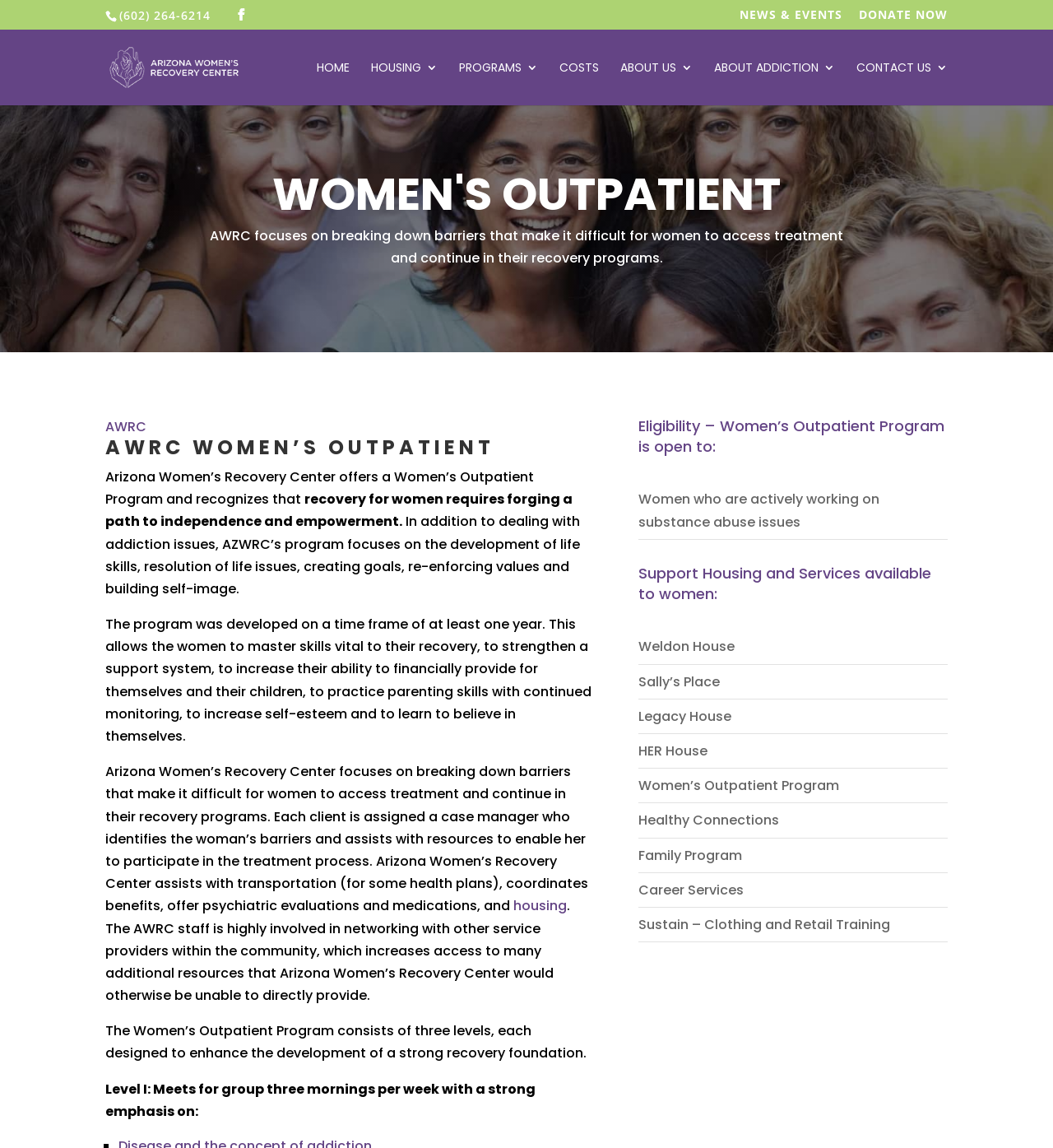Please indicate the bounding box coordinates for the clickable area to complete the following task: "Call the phone number". The coordinates should be specified as four float numbers between 0 and 1, i.e., [left, top, right, bottom].

[0.113, 0.006, 0.2, 0.02]